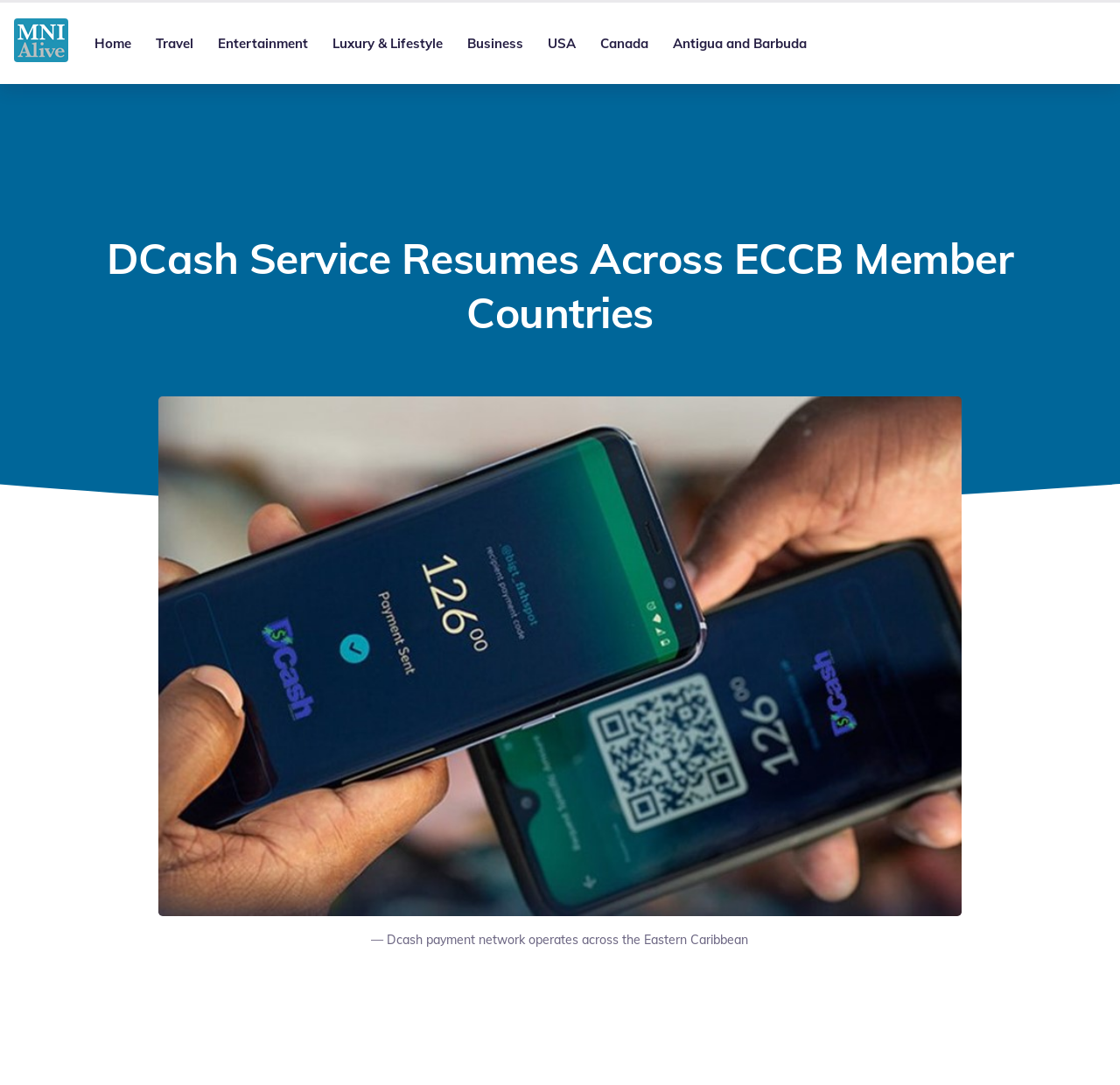Could you find the bounding box coordinates of the clickable area to complete this instruction: "View DCash Service Resumes Across ECCB Member Countries article"?

[0.067, 0.129, 0.933, 0.346]